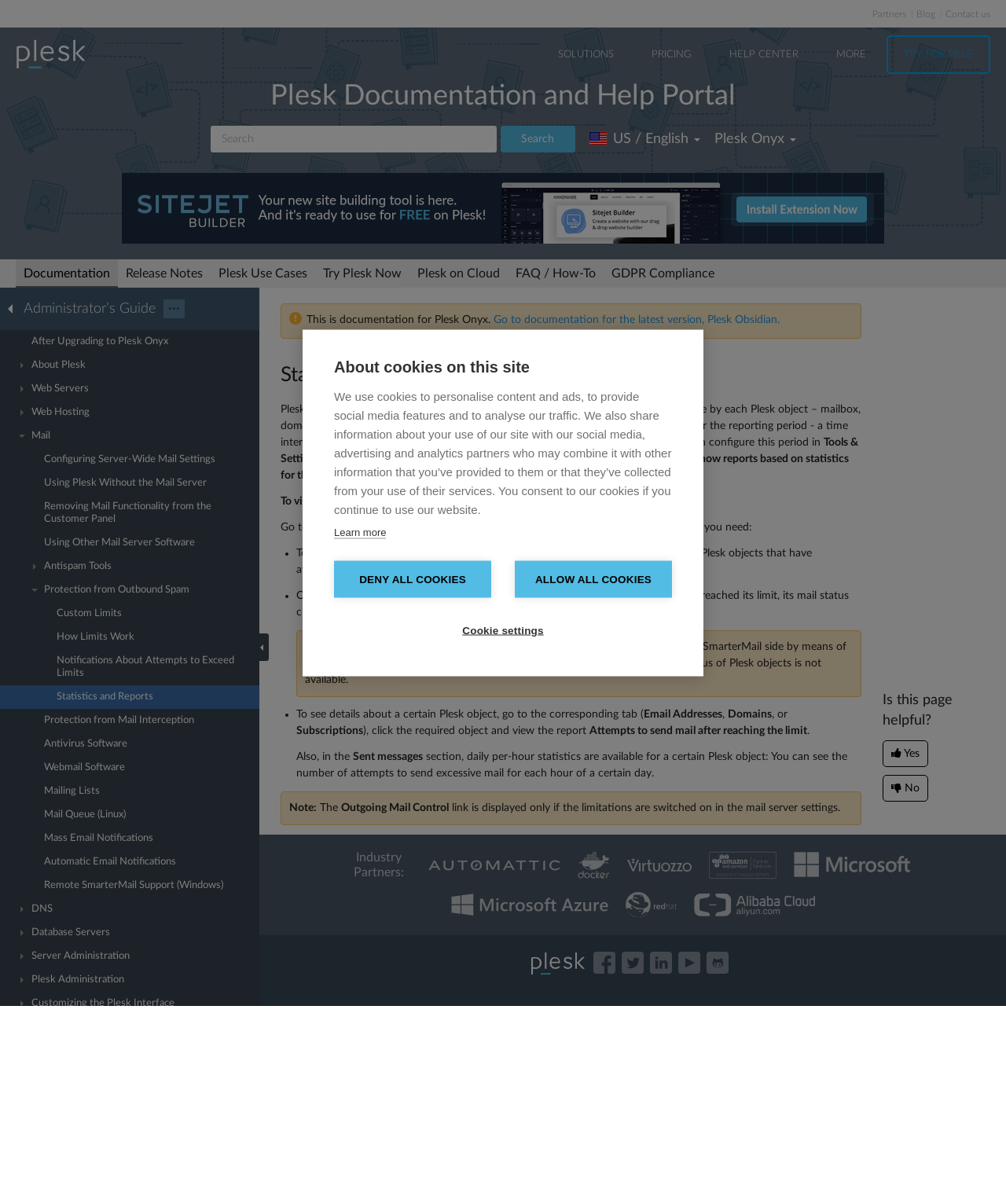What type of information can be found in the 'Mail' section?
Based on the visual details in the image, please answer the question thoroughly.

The 'Mail' section of the webpage appears to provide information and tools related to mail settings, such as configuring server-wide mail settings, using Plesk without a mail server, and antispam tools.